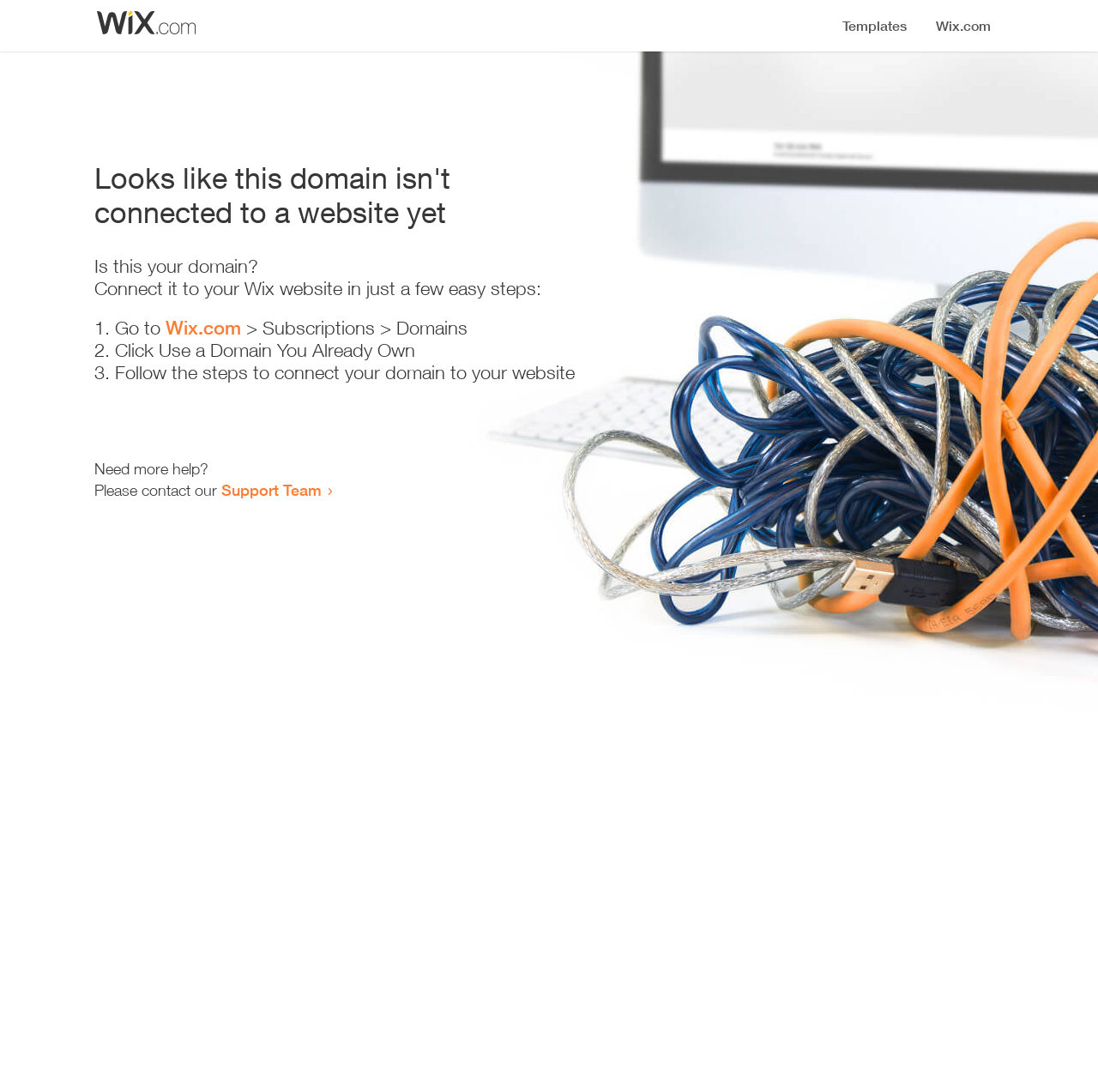Use a single word or phrase to answer the following:
How many steps are required to connect the domain?

3